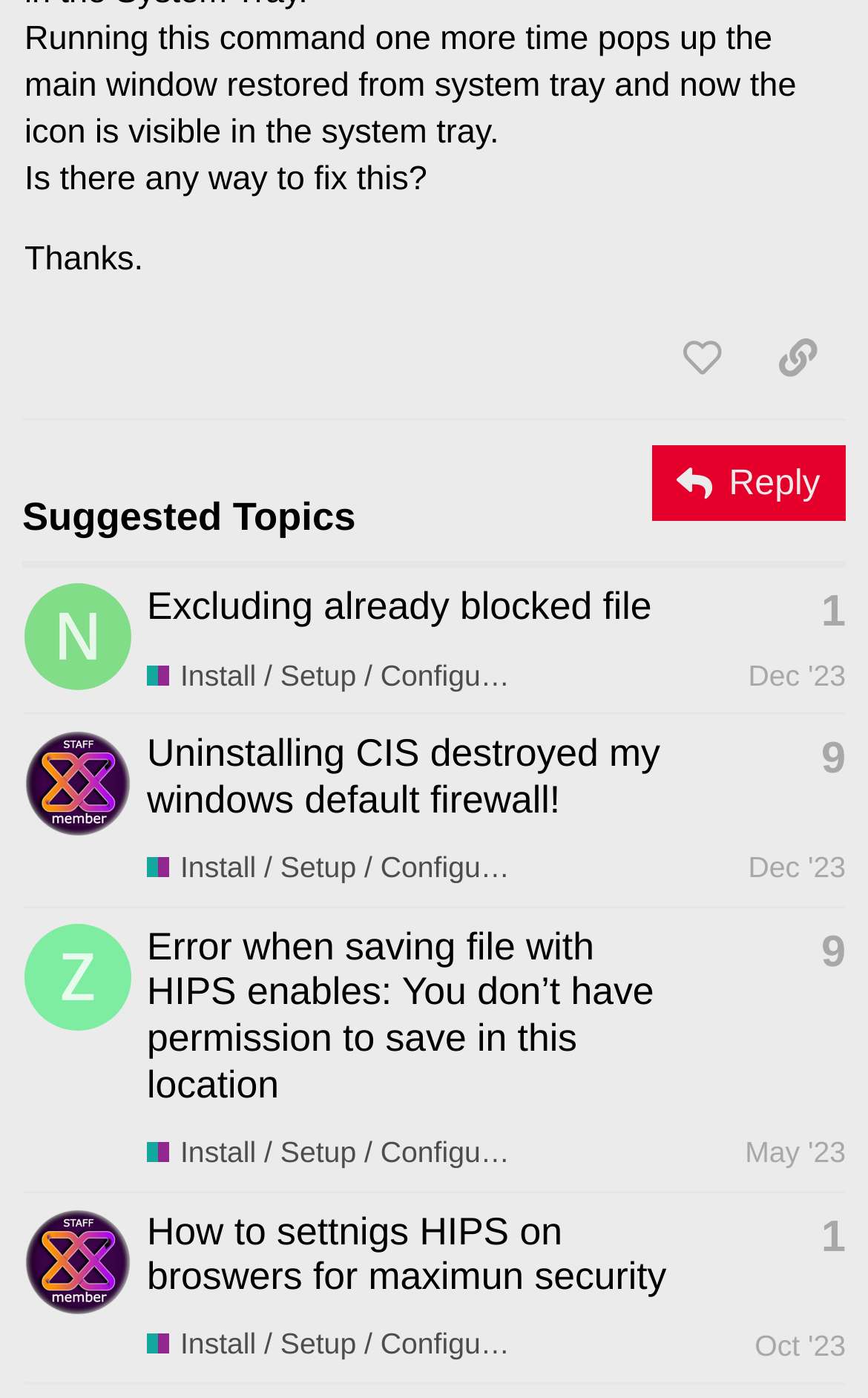How many topics are listed on this webpage?
Provide a well-explained and detailed answer to the question.

I counted the number of topics listed on this webpage and found that there are 4 topics in total.